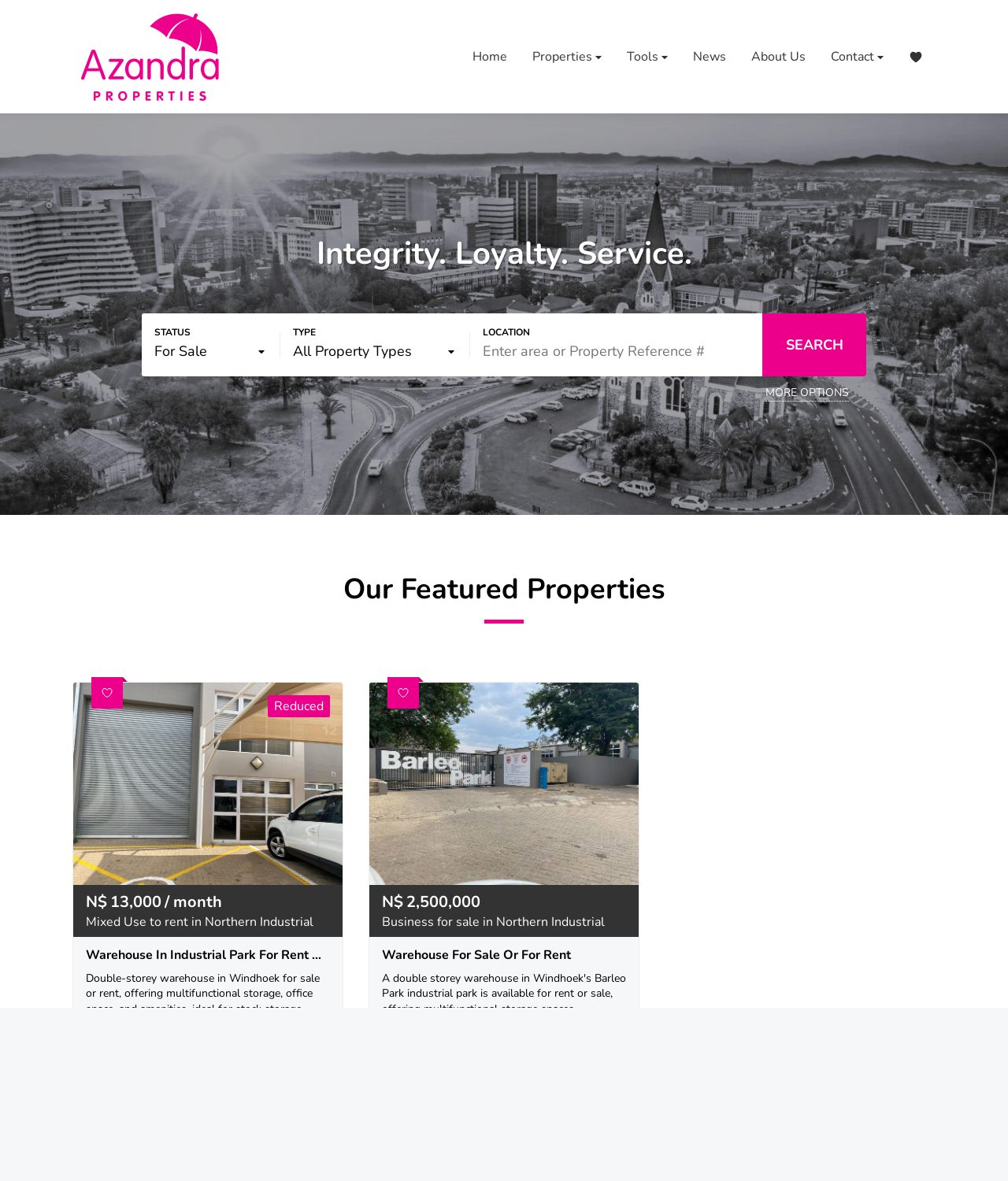What is the price of the Business for sale in Northern Industrial?
Utilize the information in the image to give a detailed answer to the question.

The price is obtained from the second featured property listing, which describes a 'Business for sale in Northern Industrial' with a price of 'N$ 2,500,000'.